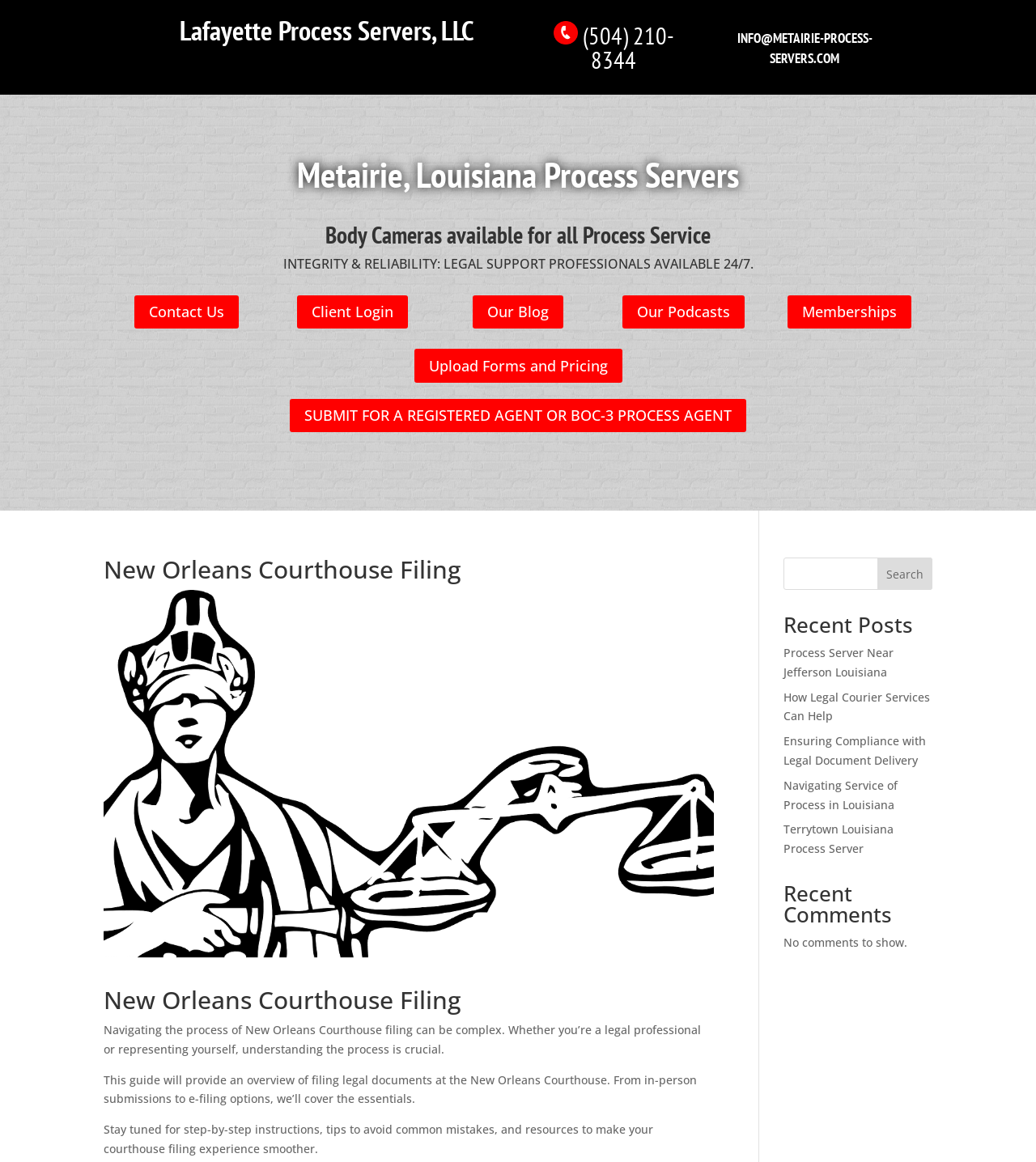Specify the bounding box coordinates of the element's area that should be clicked to execute the given instruction: "Click on the 'Om oss' link". The coordinates should be four float numbers between 0 and 1, i.e., [left, top, right, bottom].

None